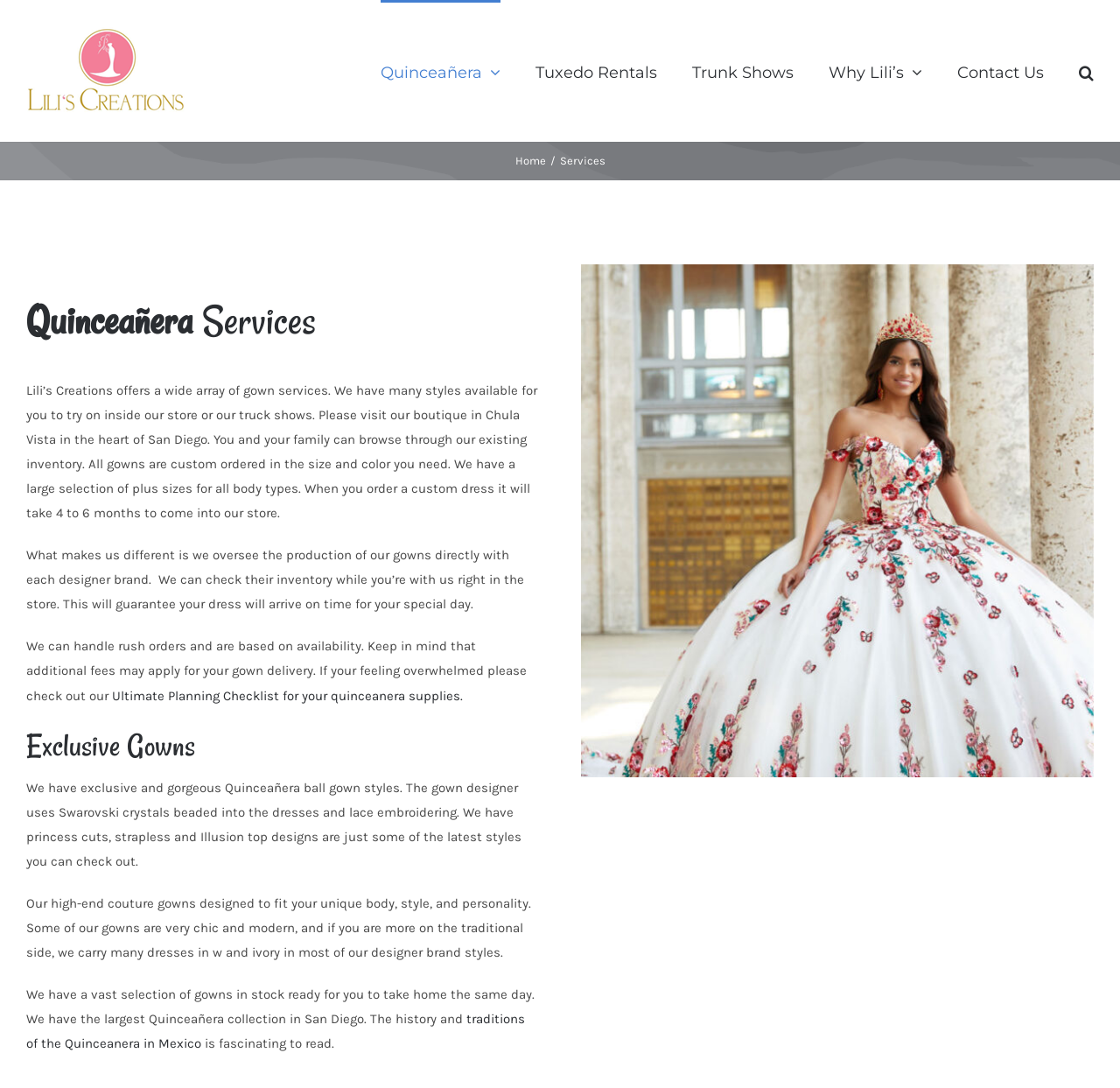Based on what you see in the screenshot, provide a thorough answer to this question: What types of Quinceañera gowns are available?

The webpage mentions that Lili's Creations offers exclusive and gorgeous Quinceañera ball gown styles, including princess cuts, strapless, and Illusion top designs, with Swarovski crystals beaded into the dresses and lace embroidering.